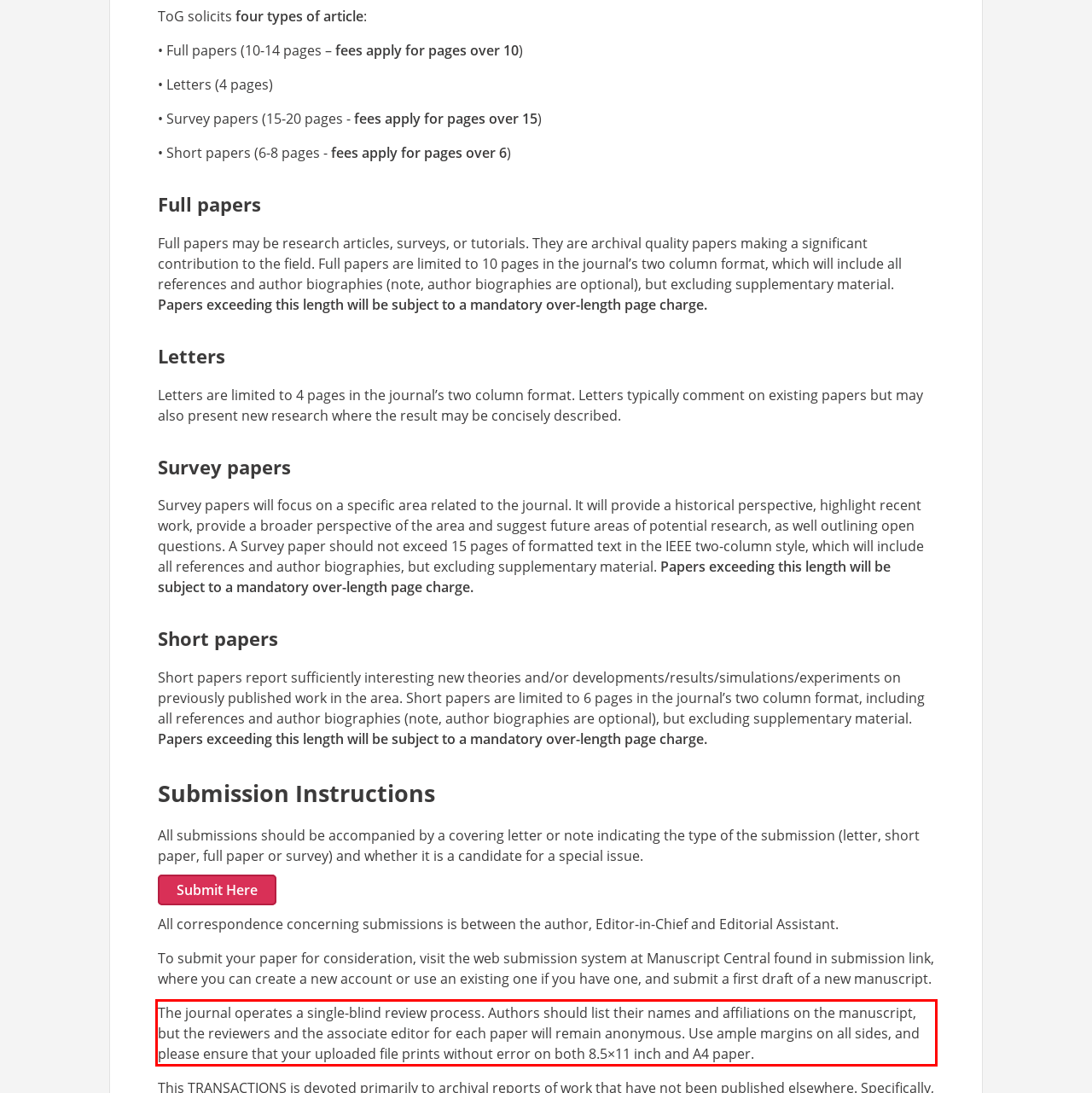Identify the red bounding box in the webpage screenshot and perform OCR to generate the text content enclosed.

The journal operates a single-blind review process. Authors should list their names and affiliations on the manuscript, but the reviewers and the associate editor for each paper will remain anonymous. Use ample margins on all sides, and please ensure that your uploaded file prints without error on both 8.5×11 inch and A4 paper.